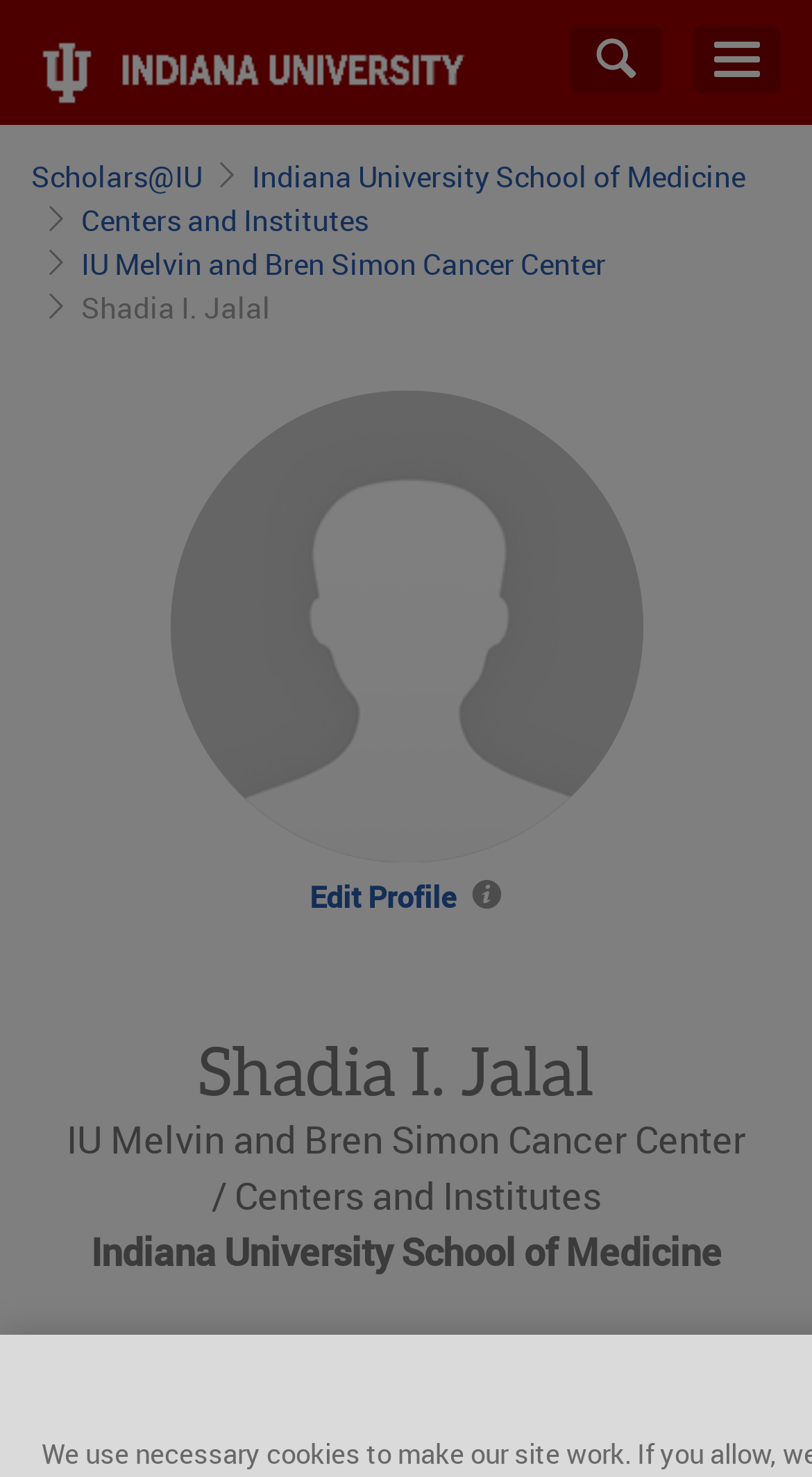Please specify the coordinates of the bounding box for the element that should be clicked to carry out this instruction: "Search". The coordinates must be four float numbers between 0 and 1, formatted as [left, top, right, bottom].

[0.703, 0.017, 0.815, 0.063]